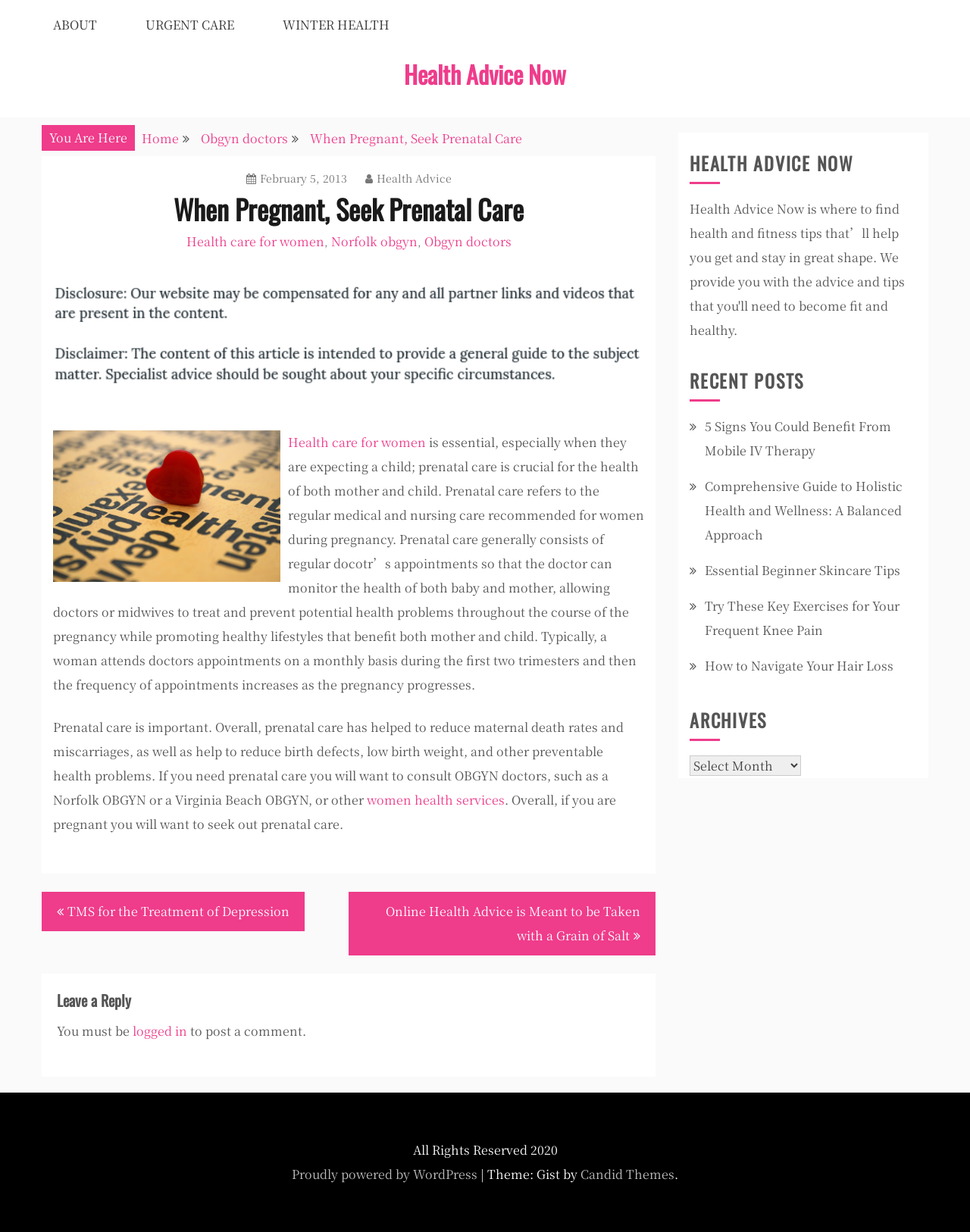Please identify the bounding box coordinates of the element's region that I should click in order to complete the following instruction: "Leave a reply to the article". The bounding box coordinates consist of four float numbers between 0 and 1, i.e., [left, top, right, bottom].

[0.059, 0.803, 0.66, 0.821]